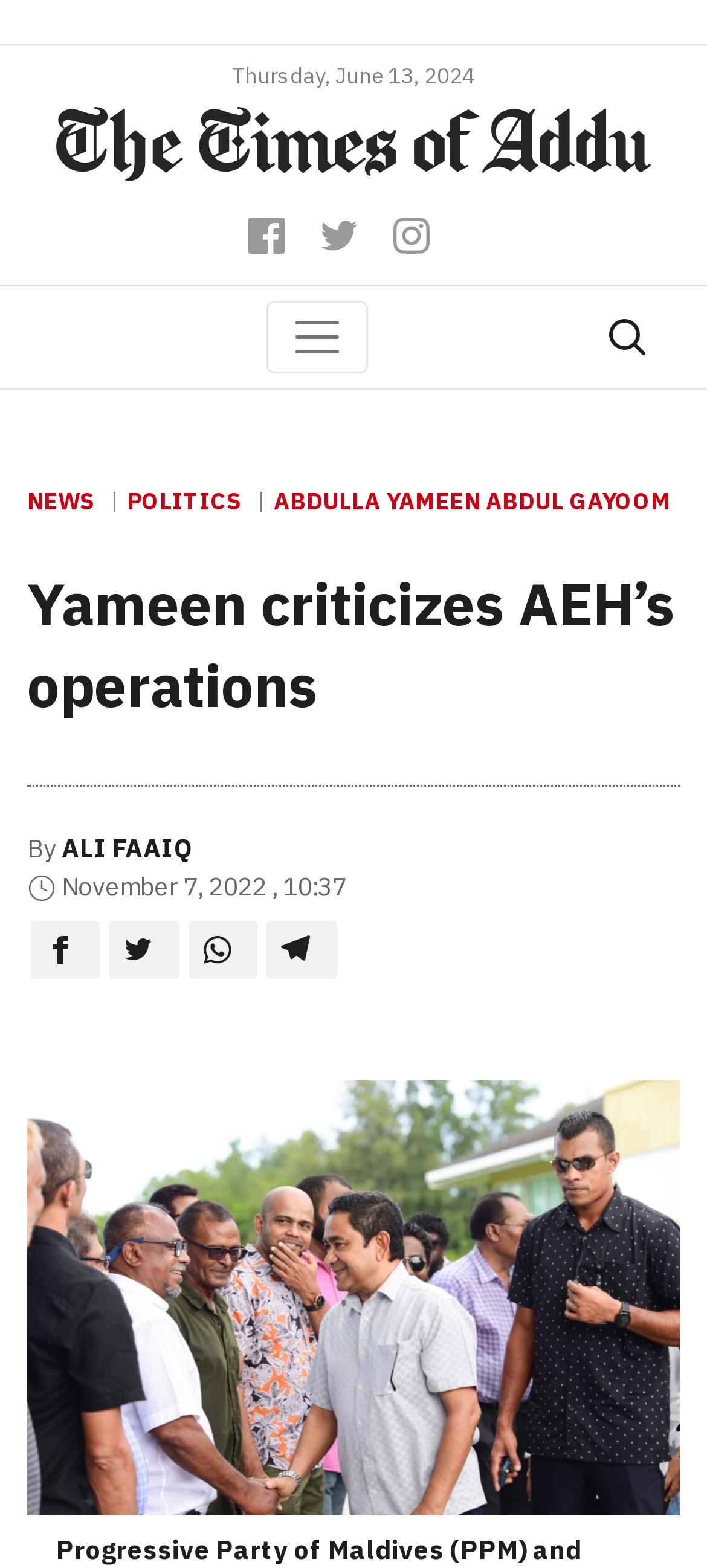What is the date of the news article?
Craft a detailed and extensive response to the question.

I found the date of the news article by looking at the top of the webpage, where it says 'Thursday, June 13, 2024' in a static text element.